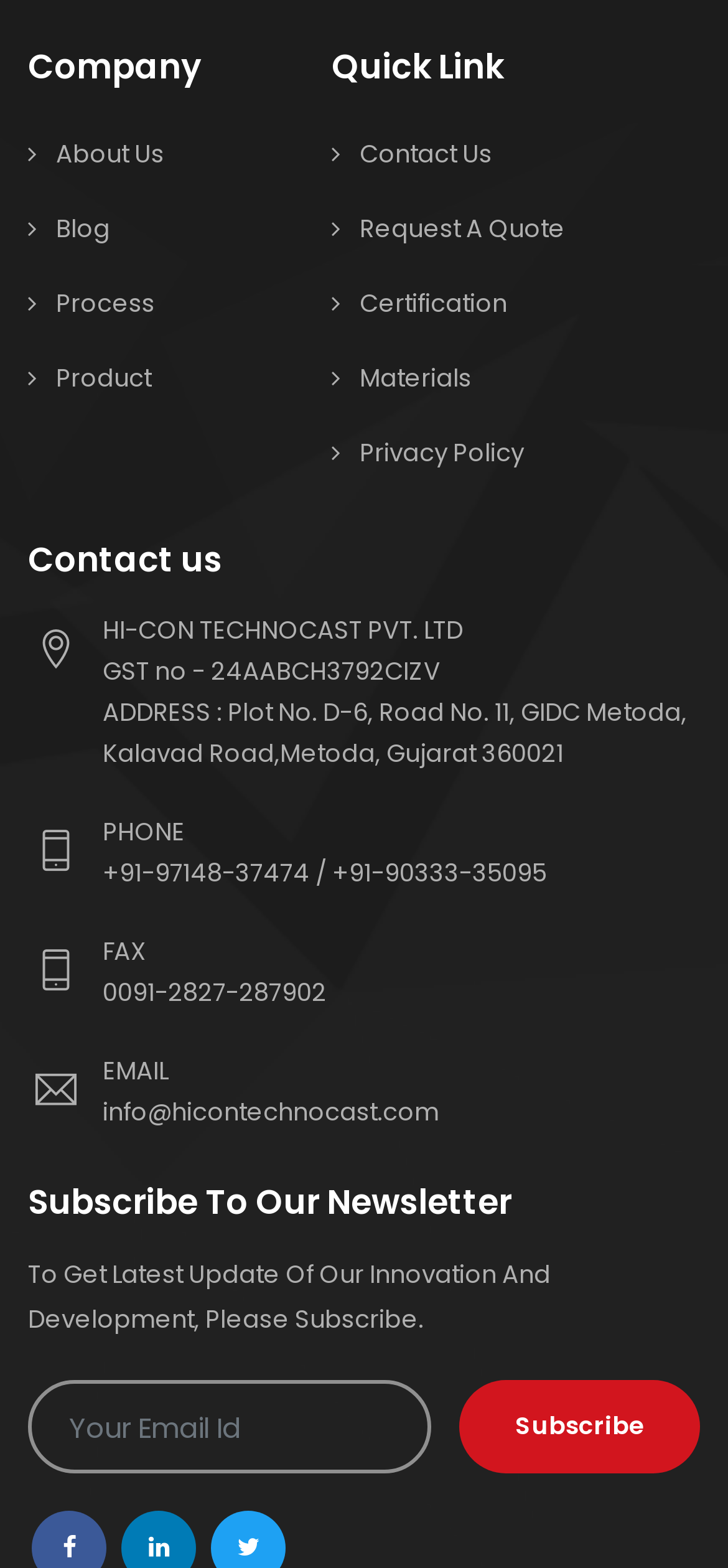Given the following UI element description: "Process", find the bounding box coordinates in the webpage screenshot.

[0.077, 0.182, 0.213, 0.205]